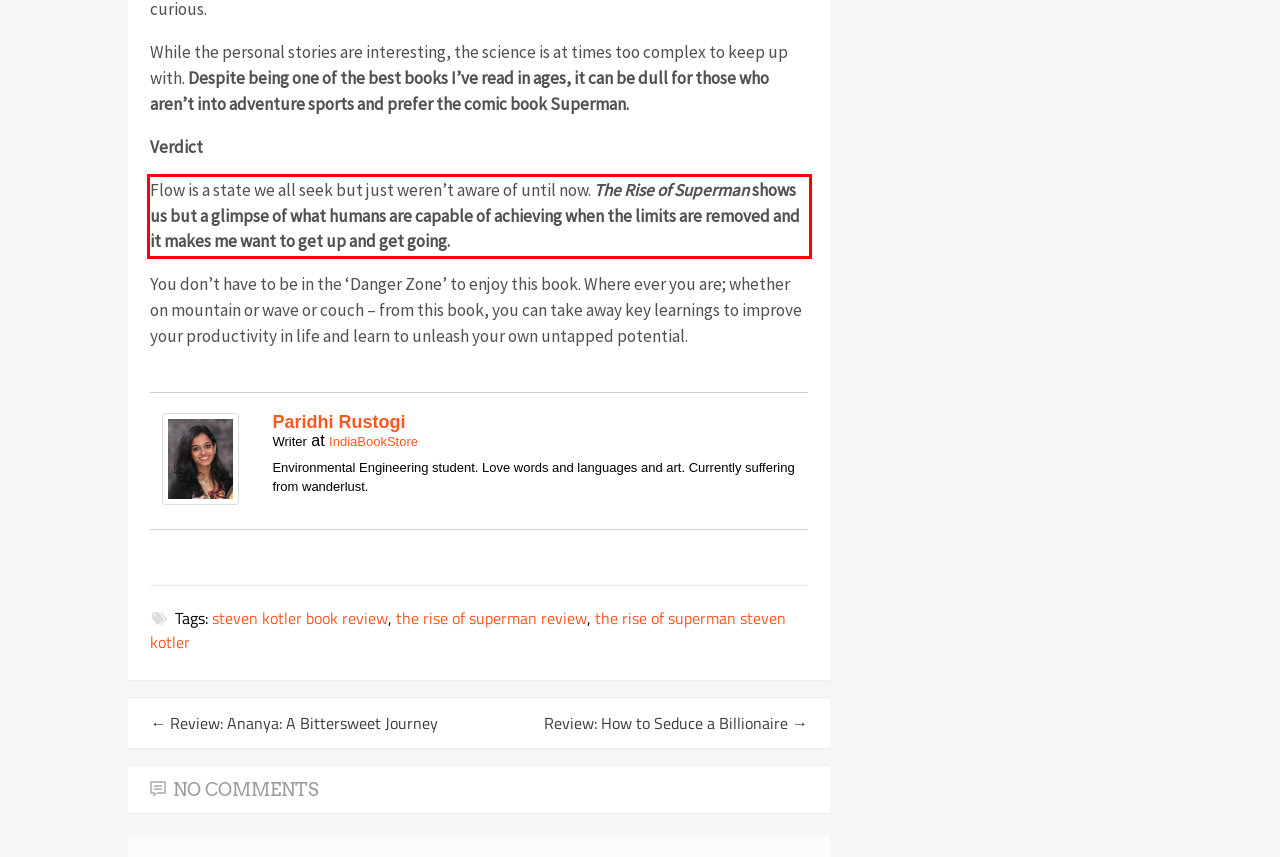Please extract the text content from the UI element enclosed by the red rectangle in the screenshot.

Flow is a state we all seek but just weren’t aware of until now. The Rise of Superman shows us but a glimpse of what humans are capable of achieving when the limits are removed and it makes me want to get up and get going.